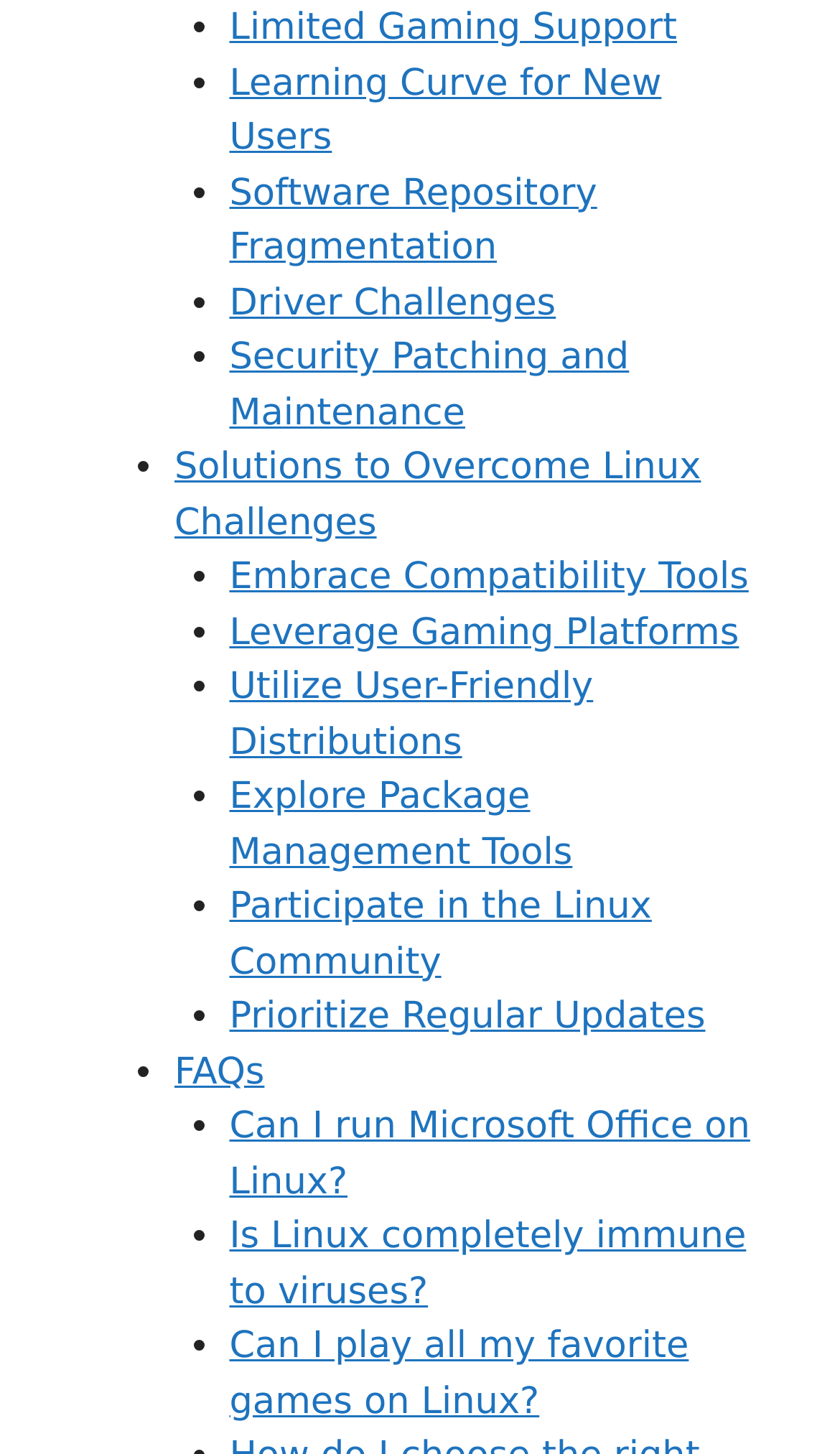Reply to the question with a single word or phrase:
How many challenges of using Linux are listed on the webpage?

5